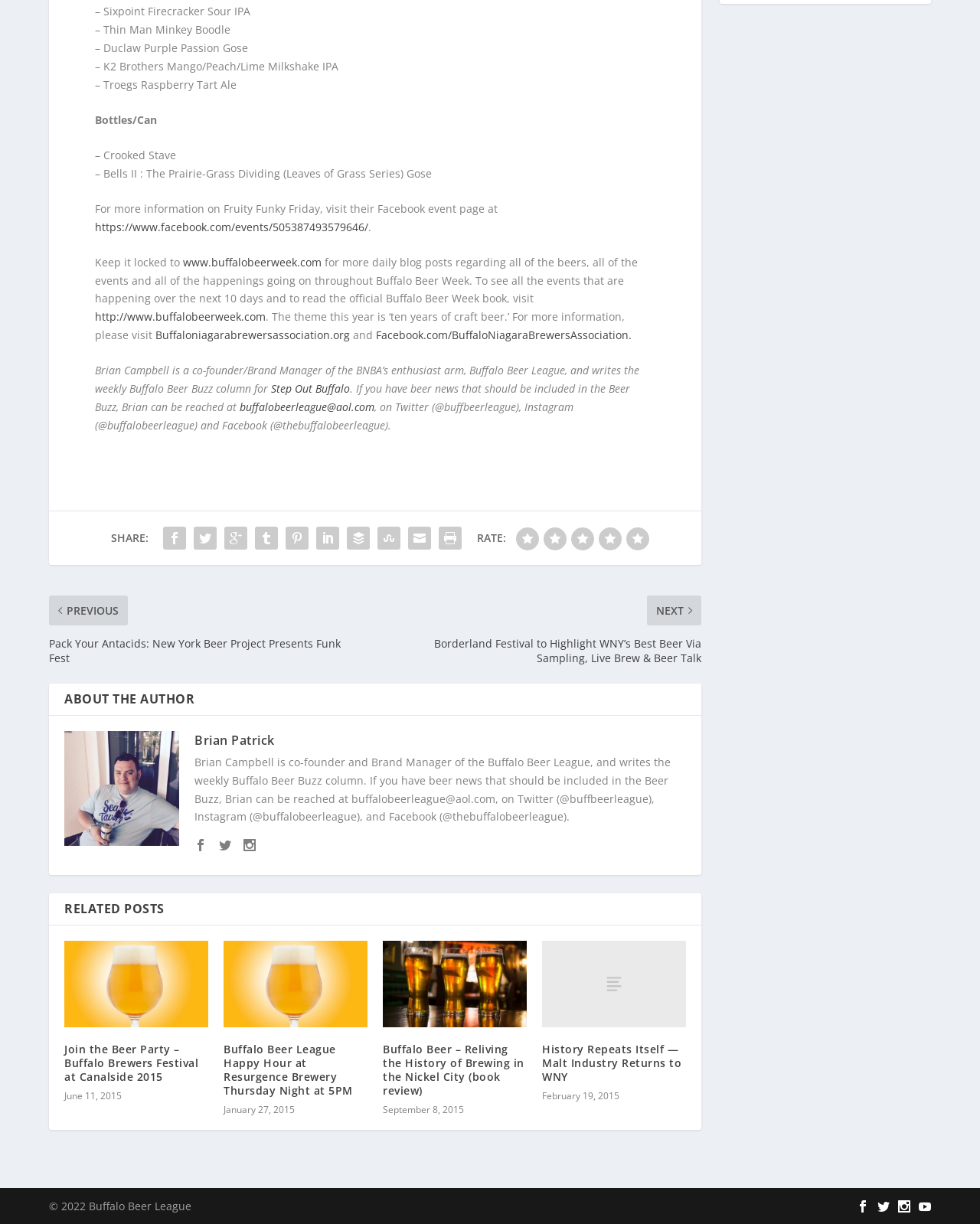Show the bounding box coordinates of the element that should be clicked to complete the task: "Rate this post".

[0.486, 0.425, 0.516, 0.437]